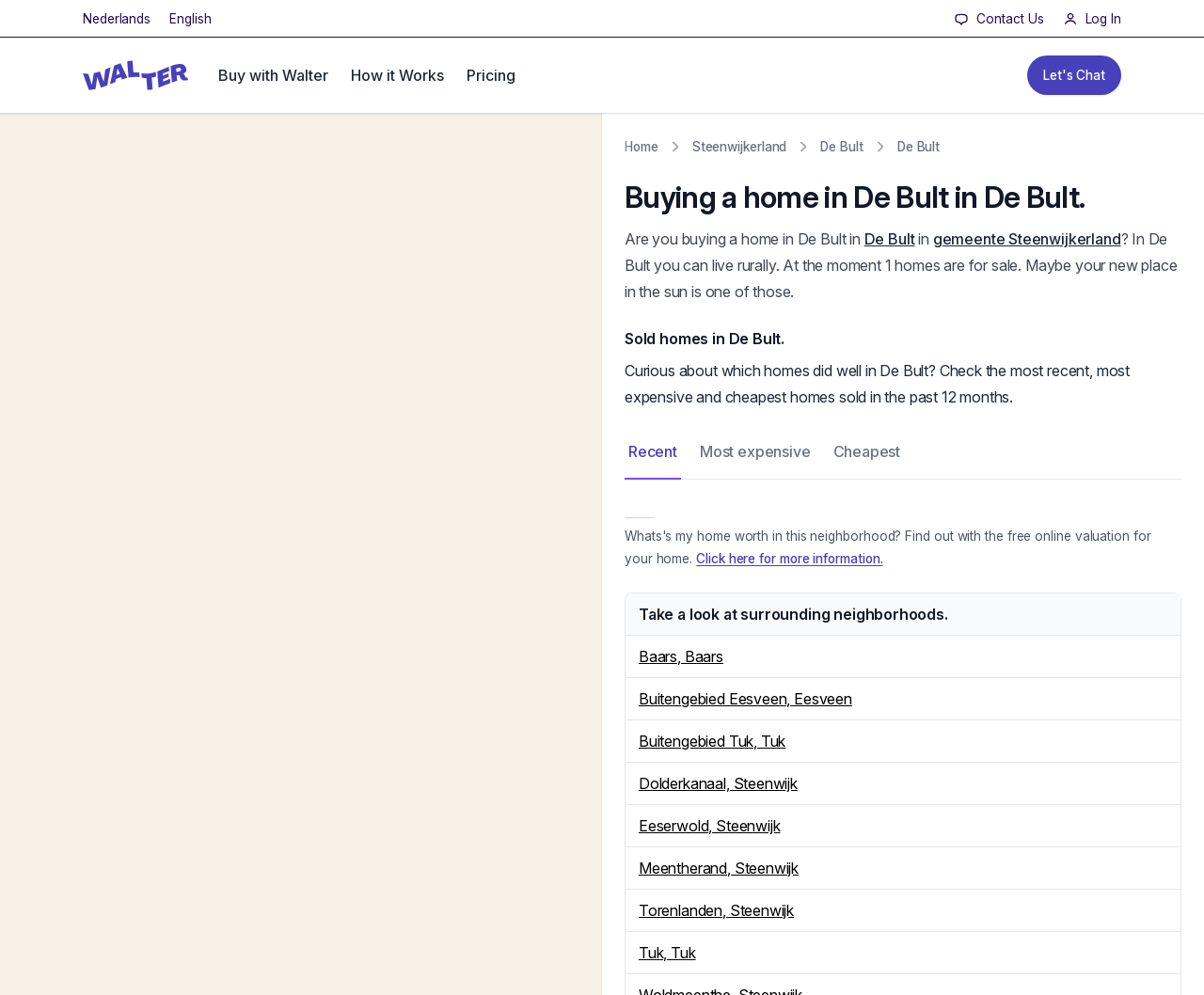Identify the bounding box coordinates for the element you need to click to achieve the following task: "Explore 'De Bult' neighborhood". Provide the bounding box coordinates as four float numbers between 0 and 1, in the form [left, top, right, bottom].

[0.682, 0.136, 0.717, 0.159]